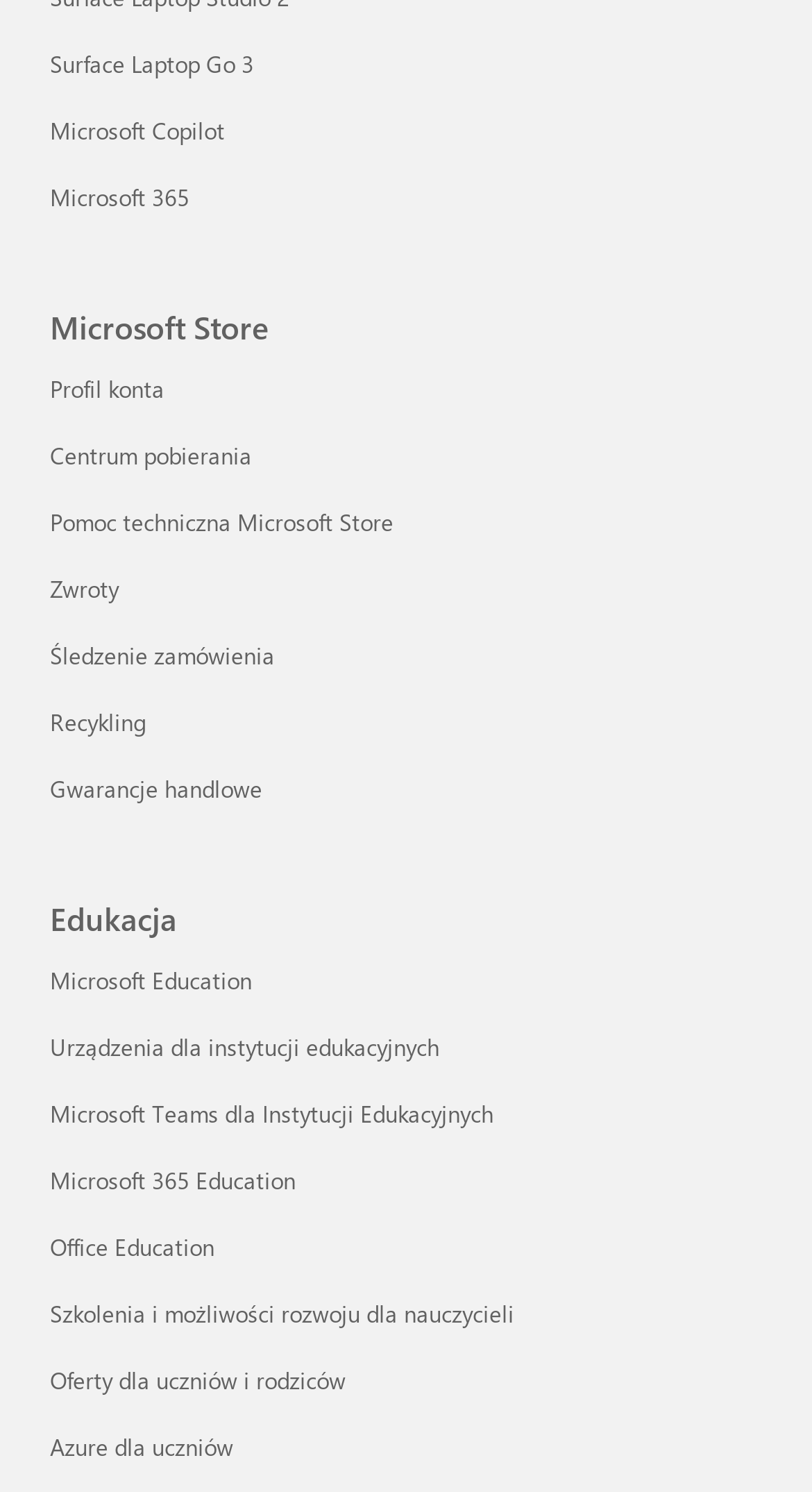What categories are available on the website?
Using the image as a reference, answer with just one word or a short phrase.

Surface Laptop, Microsoft Copilot, Microsoft 365, Education